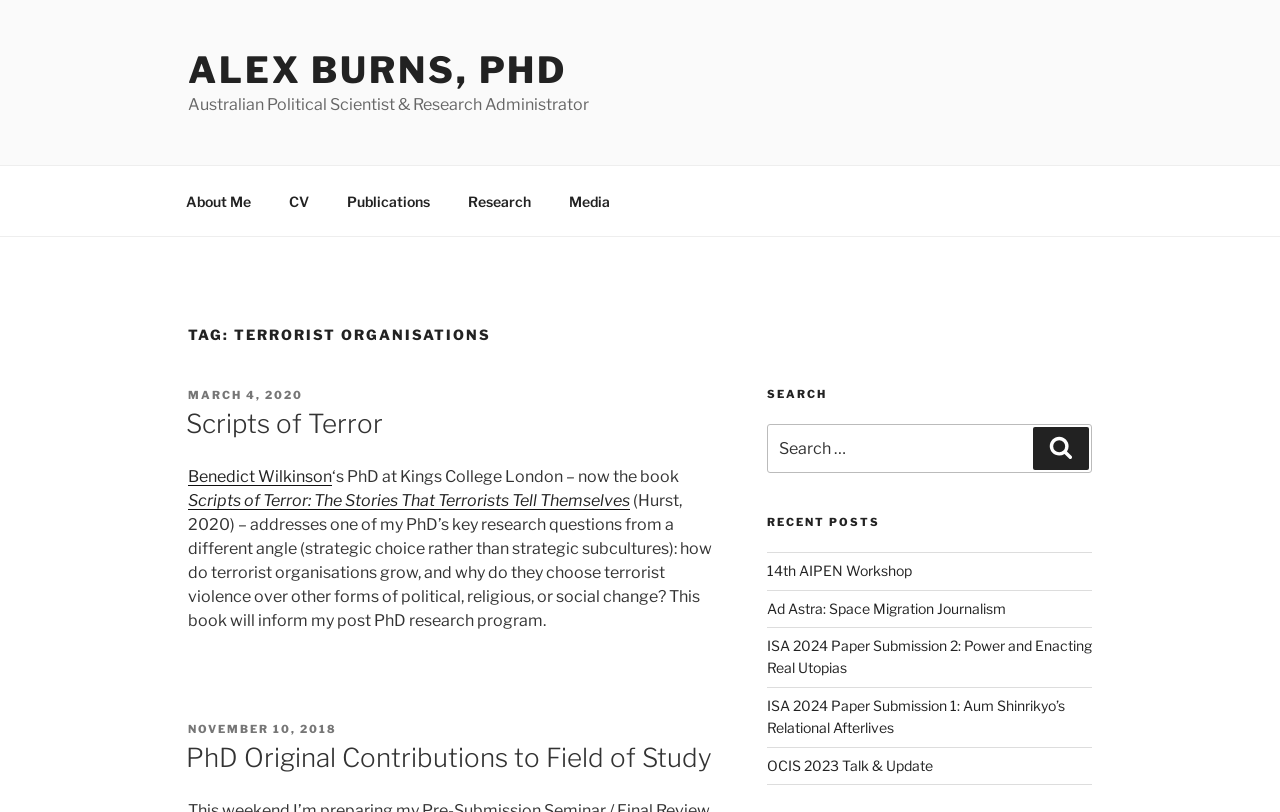Can you show the bounding box coordinates of the region to click on to complete the task described in the instruction: "Read the article 'Scripts of Terror'"?

[0.147, 0.5, 0.556, 0.545]